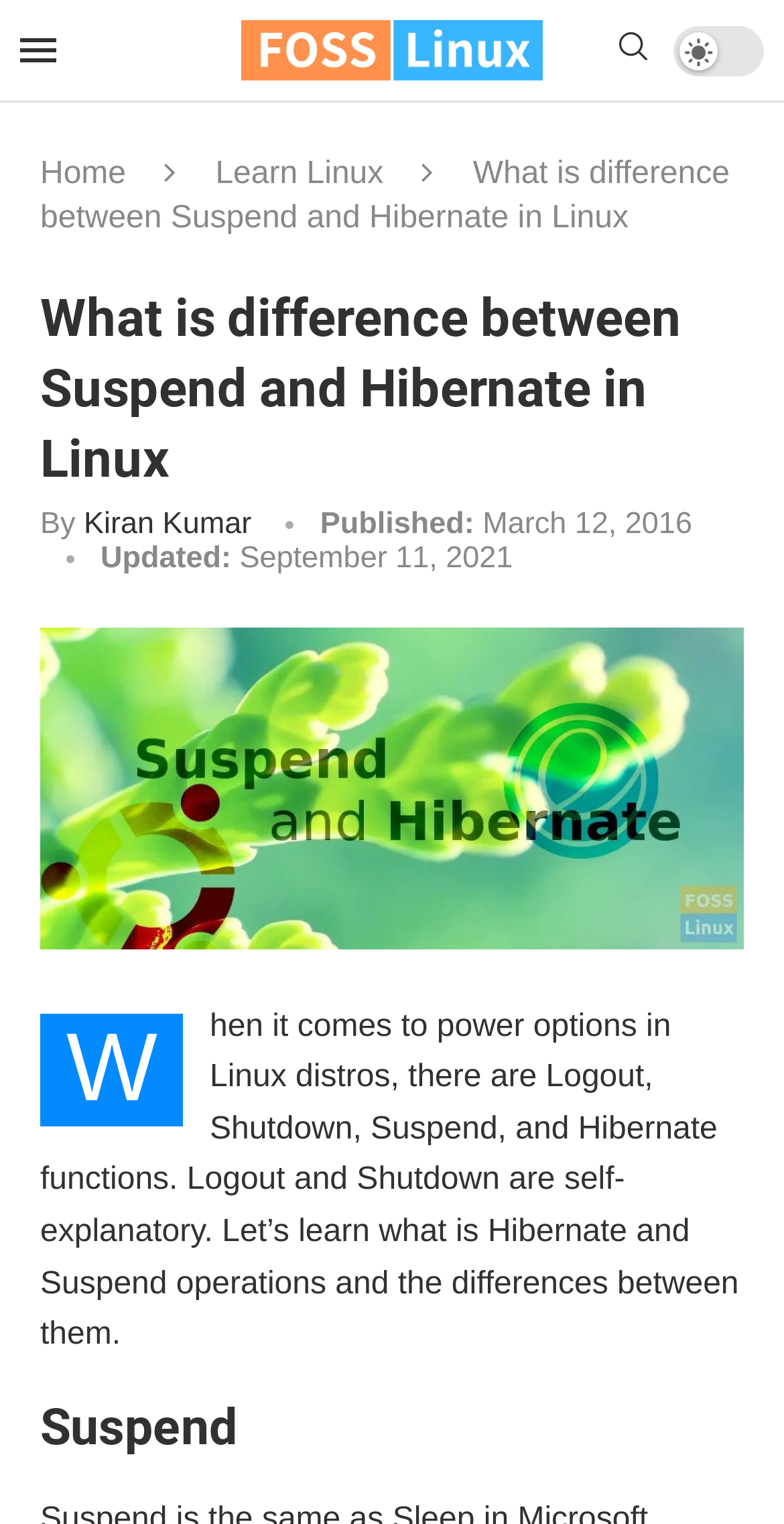What is the main topic of the article?
Based on the image, provide your answer in one word or phrase.

Suspend and Hibernate in Linux